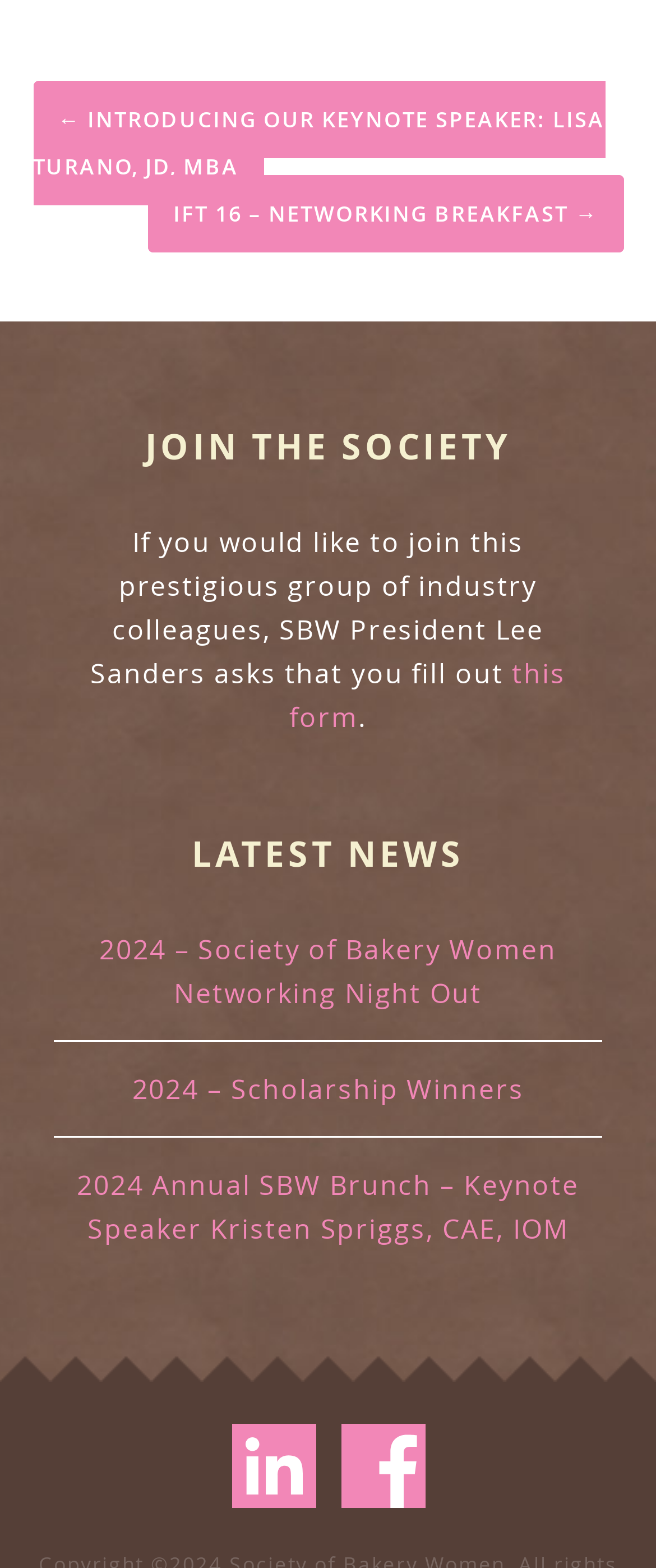Determine the bounding box coordinates for the clickable element to execute this instruction: "Check out the 2024 – Society of Bakery Women Networking Night Out event". Provide the coordinates as four float numbers between 0 and 1, i.e., [left, top, right, bottom].

[0.083, 0.591, 0.917, 0.663]